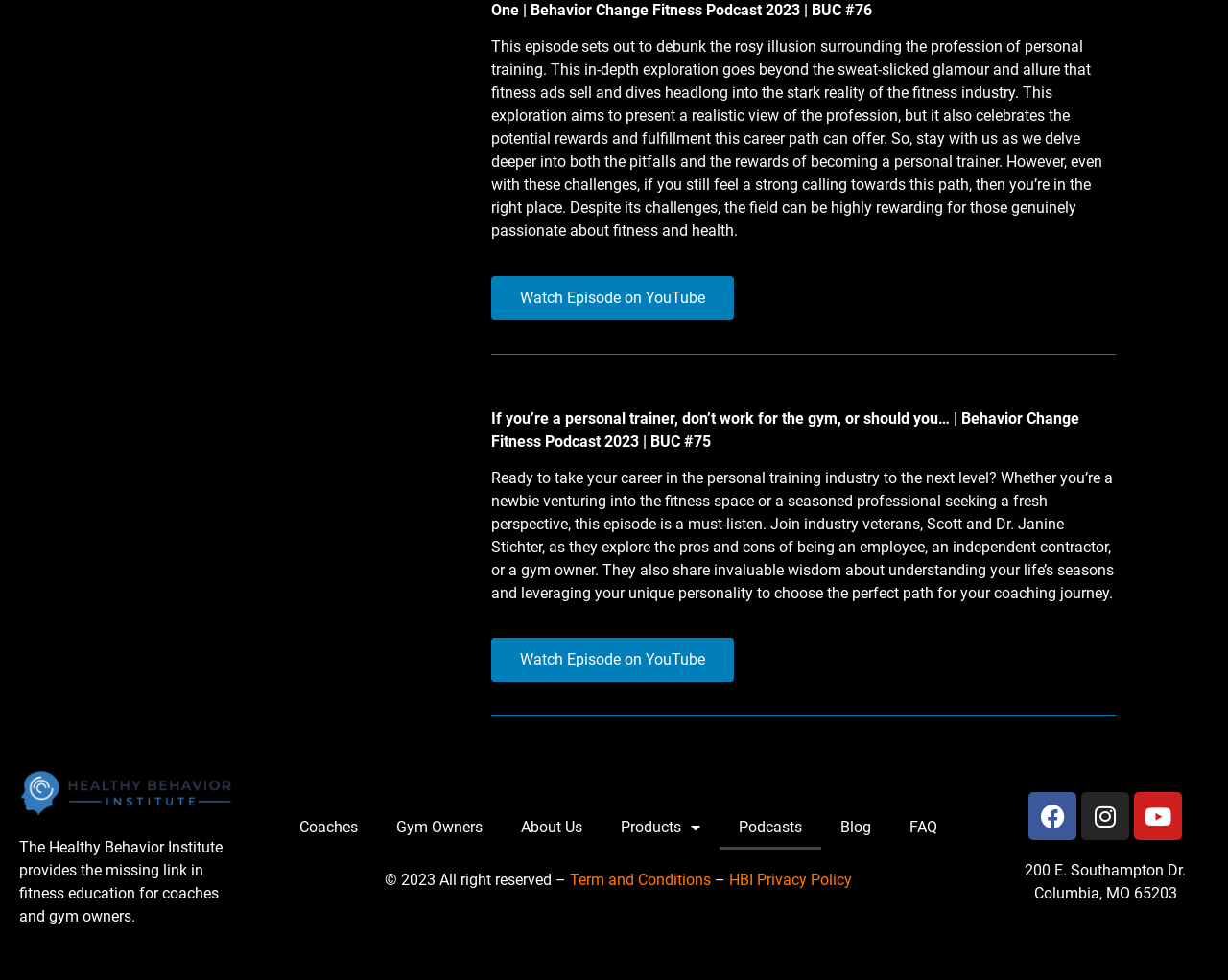What type of content is available on the webpage? Please answer the question using a single word or phrase based on the image.

Podcasts and blog posts